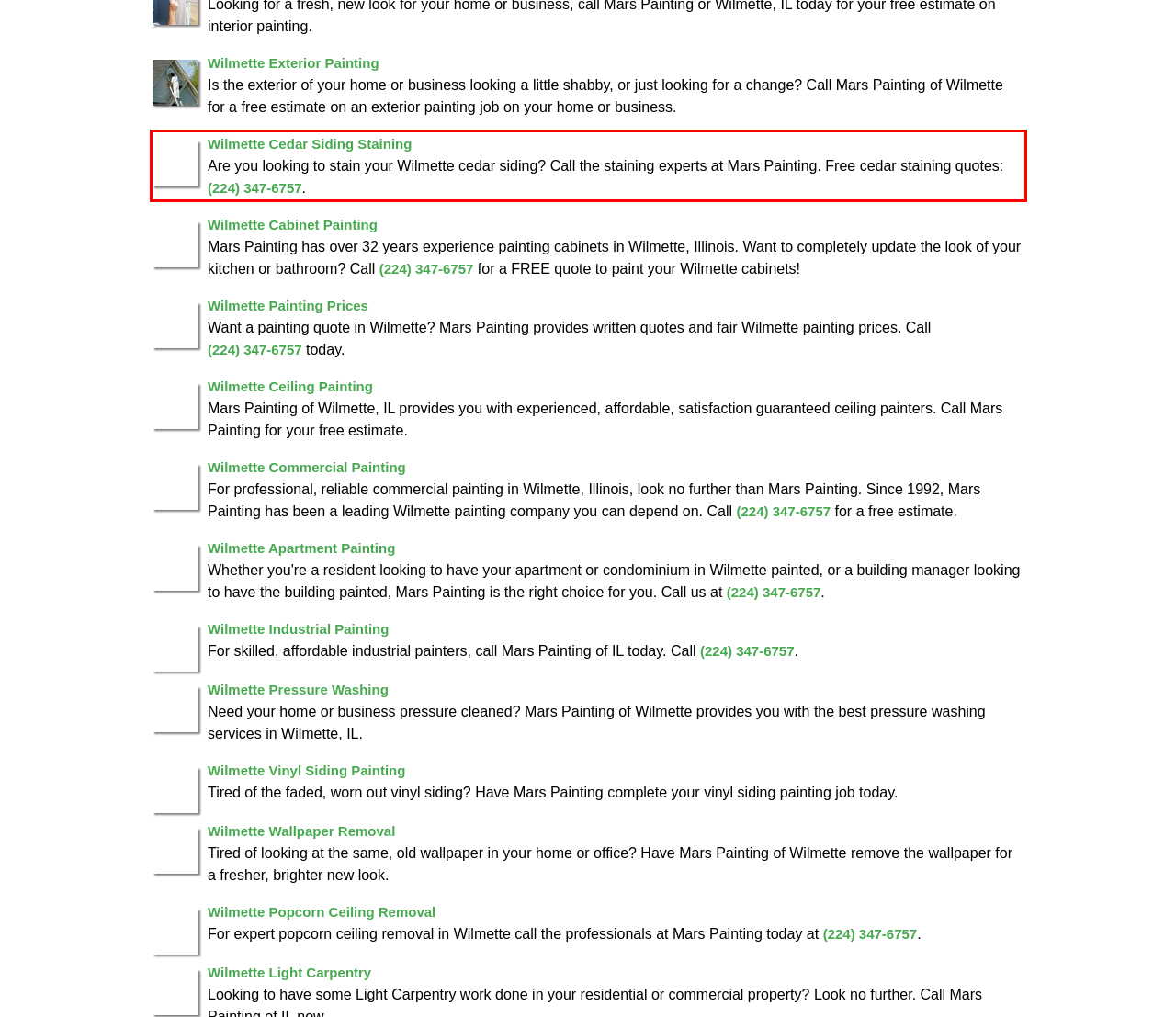You have a webpage screenshot with a red rectangle surrounding a UI element. Extract the text content from within this red bounding box.

Wilmette Cedar Siding Staining Are you looking to stain your Wilmette cedar siding? Call the staining experts at Mars Painting. Free cedar staining quotes: (224) 347-6757.